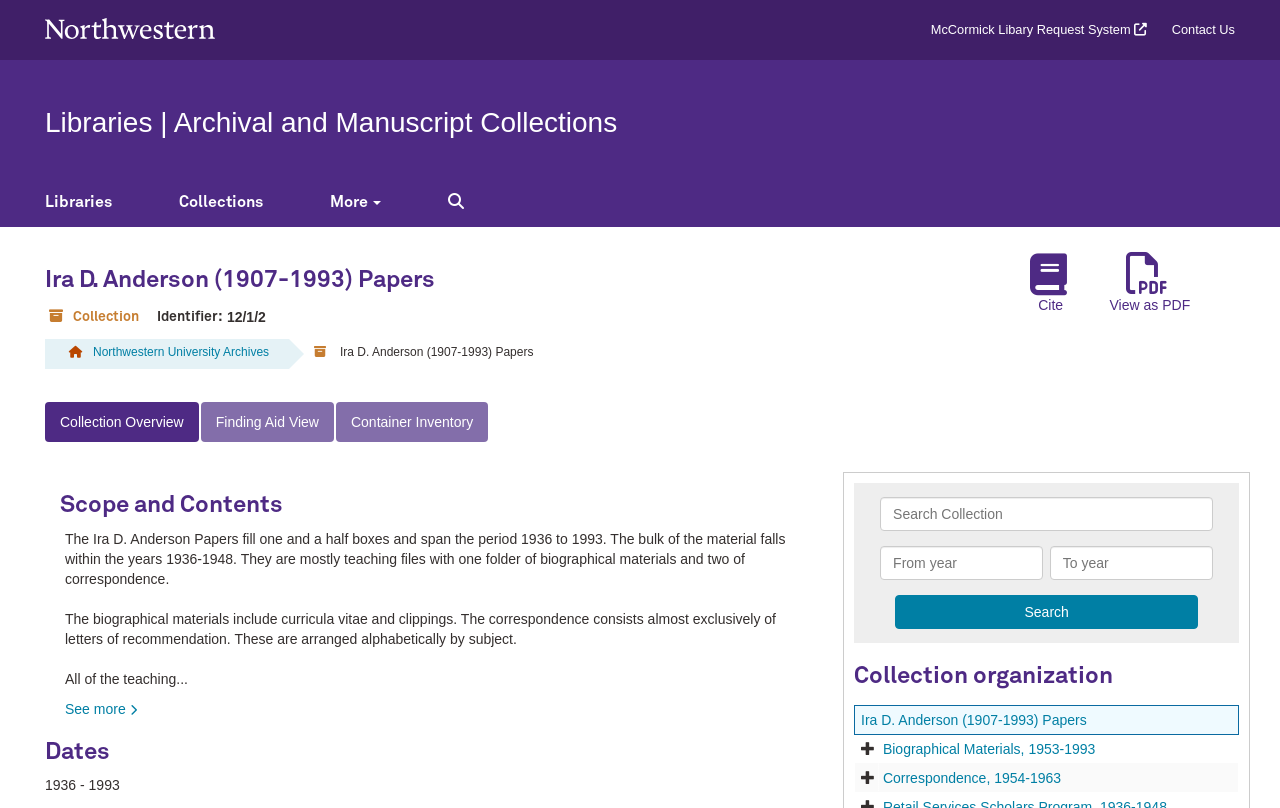Determine the bounding box coordinates of the region that needs to be clicked to achieve the task: "Search the collection".

[0.688, 0.615, 0.948, 0.657]